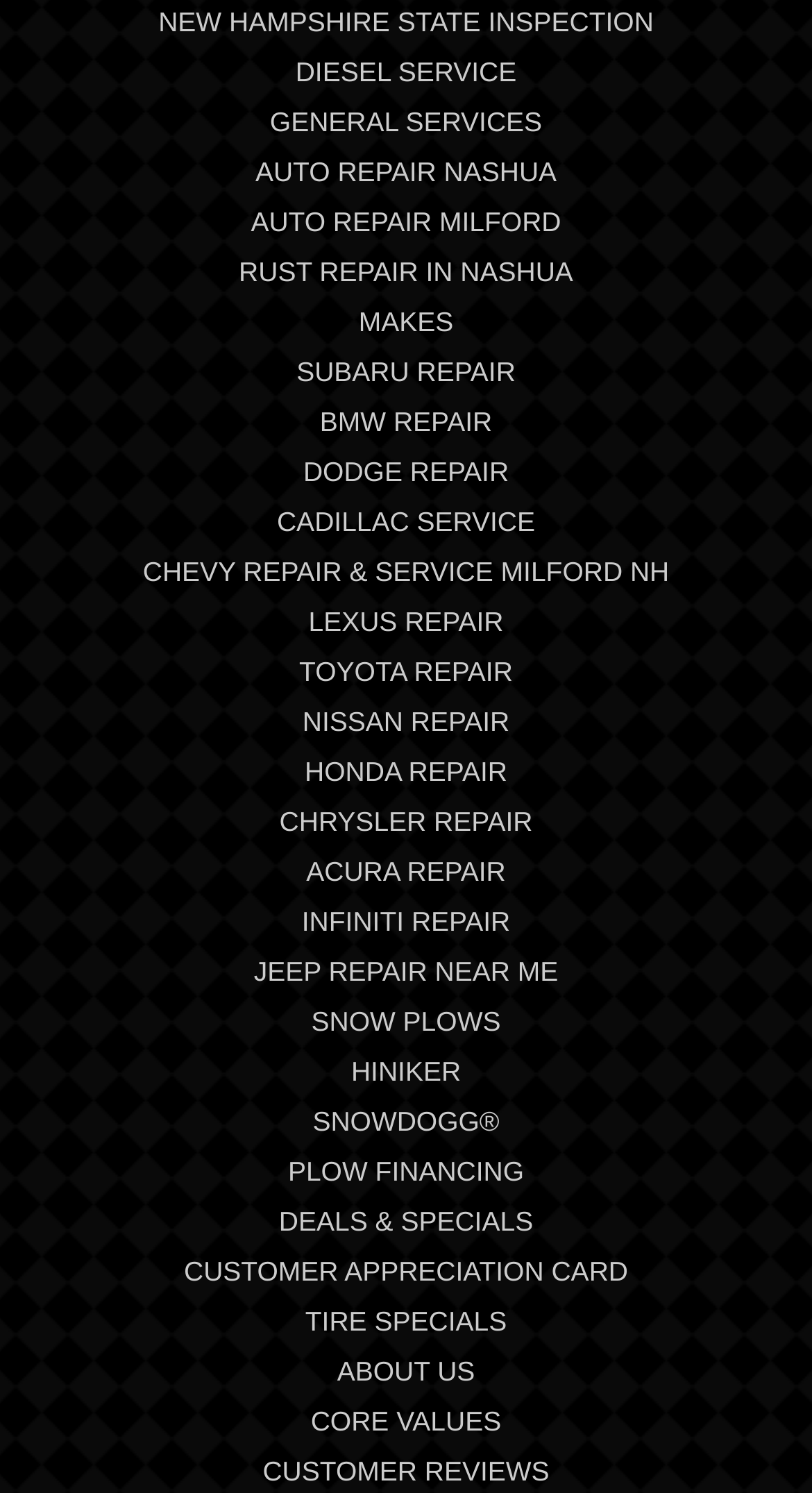Please identify the bounding box coordinates of the element I need to click to follow this instruction: "View the 'Product Index'".

None